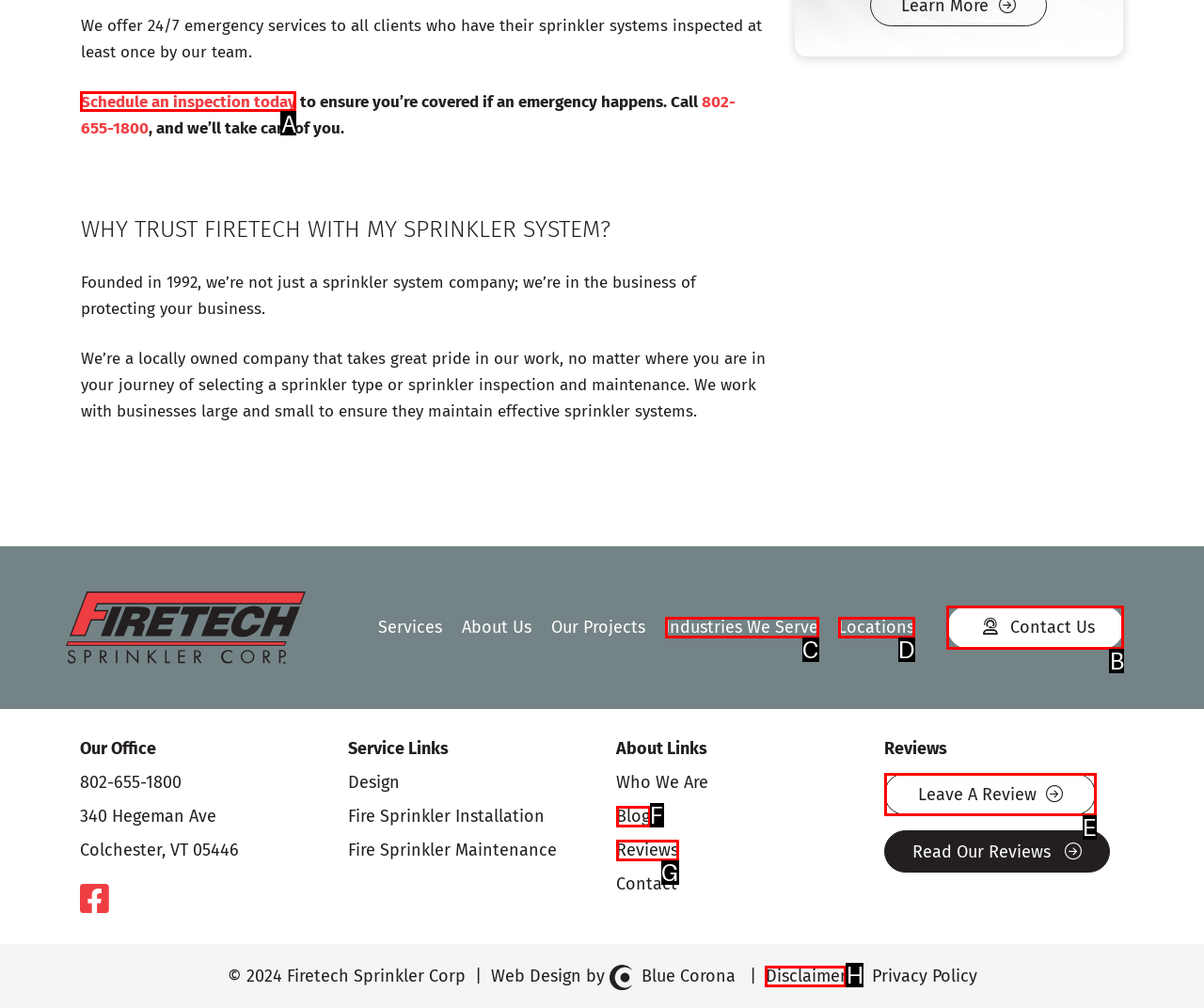What letter corresponds to the UI element to complete this task: Schedule an inspection today
Answer directly with the letter.

A